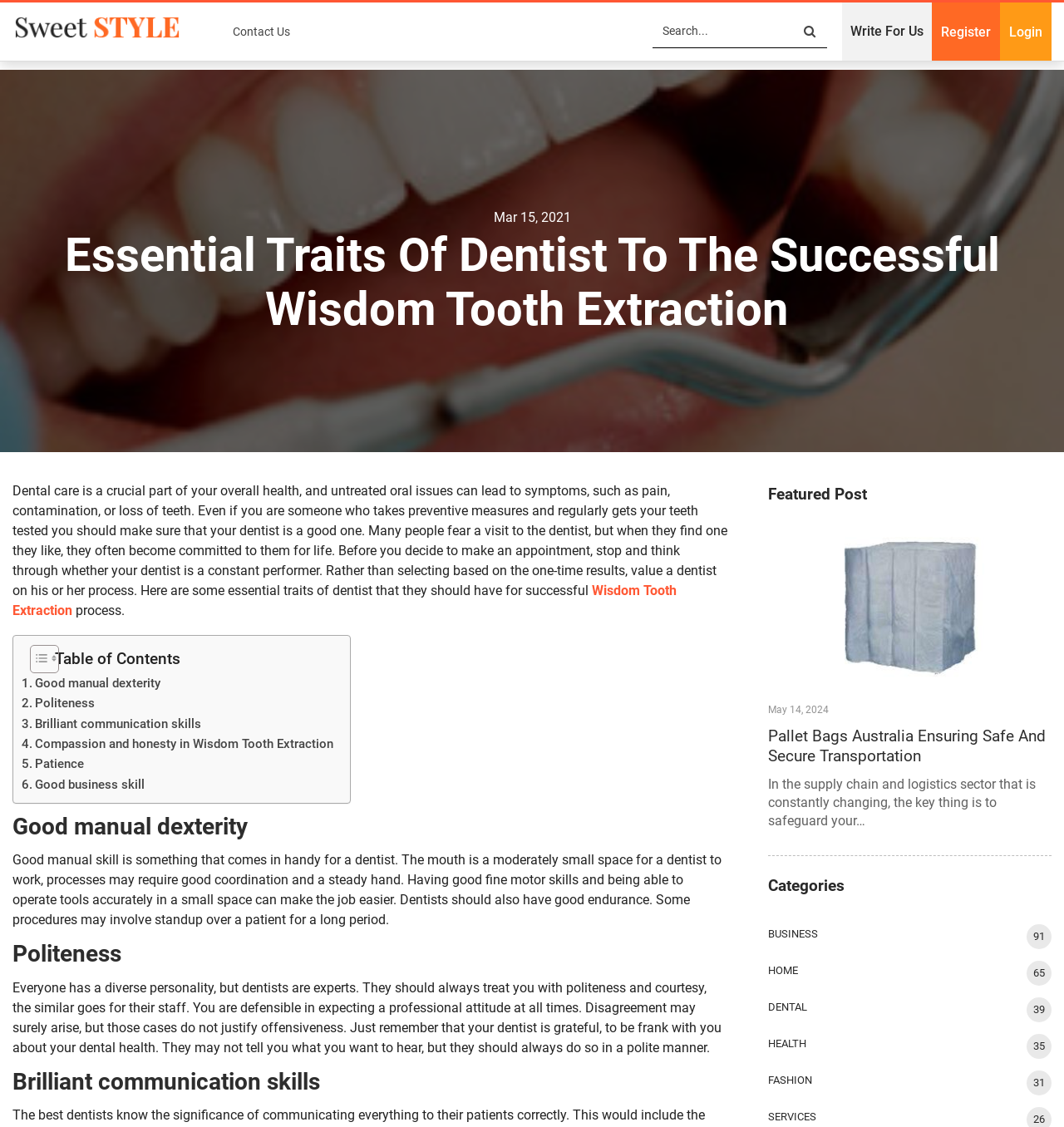Can you provide the bounding box coordinates for the element that should be clicked to implement the instruction: "Visit the Contact Us page"?

[0.215, 0.002, 0.277, 0.054]